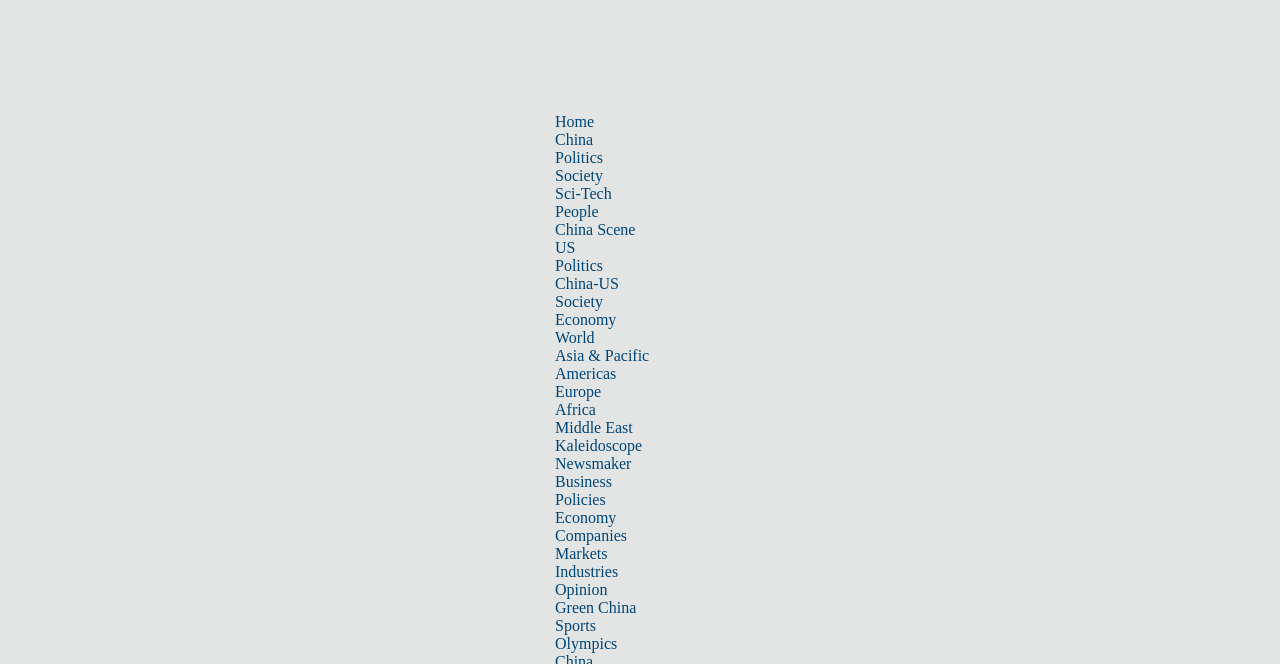Determine the bounding box for the described UI element: "Asia & Pacific".

[0.434, 0.523, 0.507, 0.548]